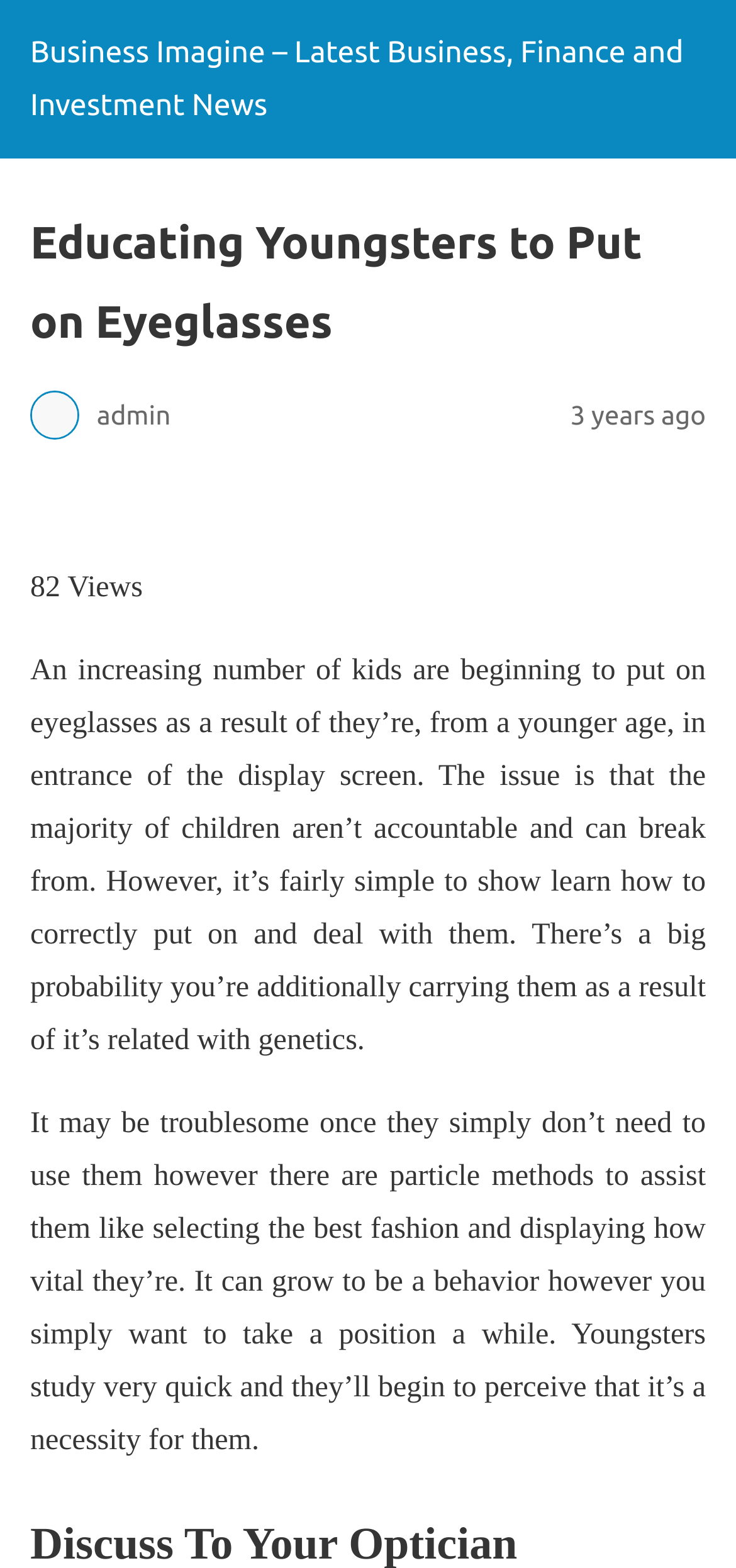Please give a succinct answer to the question in one word or phrase:
What is the topic of the article?

Kids wearing eyeglasses